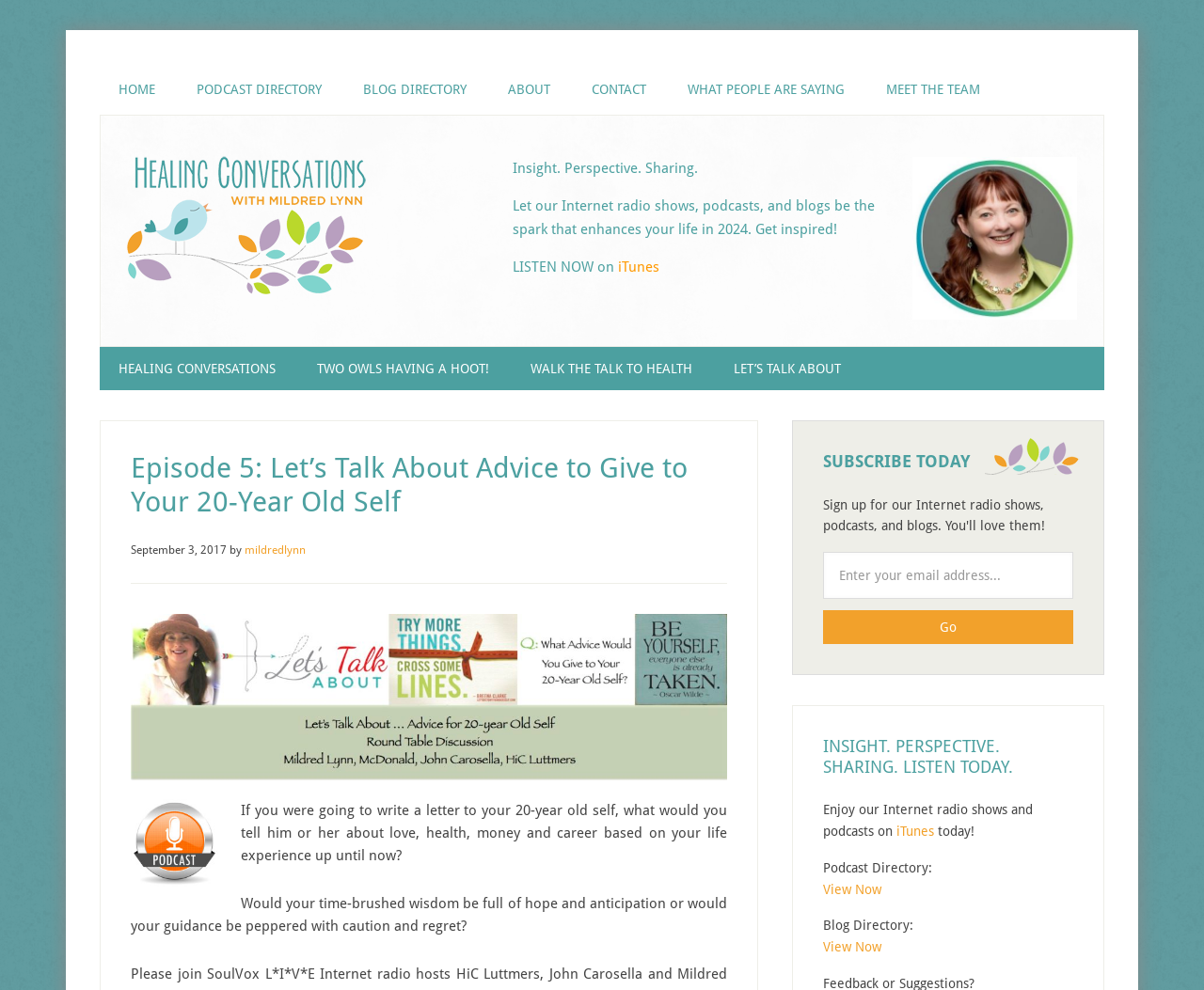Locate the bounding box coordinates of the clickable region necessary to complete the following instruction: "View the podcast directory". Provide the coordinates in the format of four float numbers between 0 and 1, i.e., [left, top, right, bottom].

[0.684, 0.89, 0.732, 0.906]